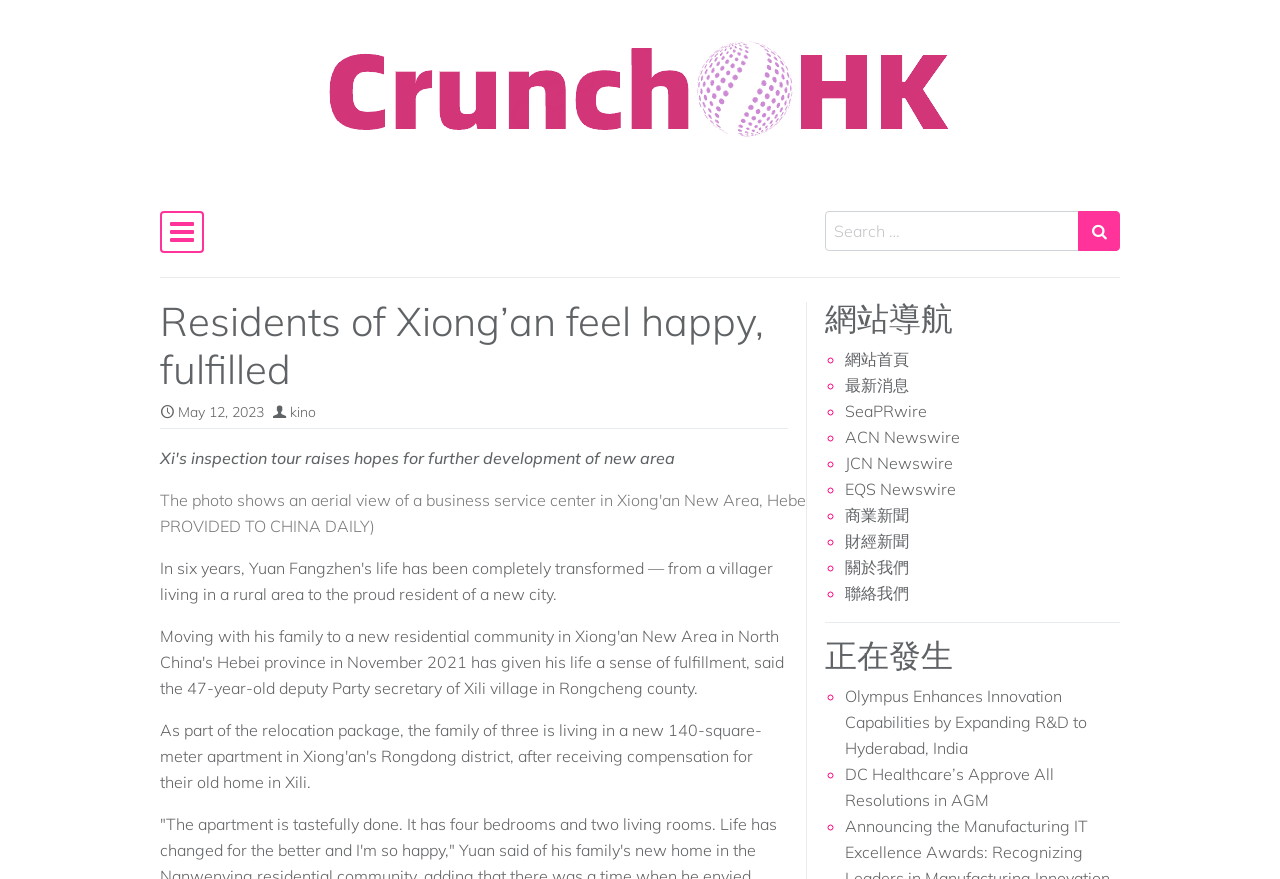Select the bounding box coordinates of the element I need to click to carry out the following instruction: "Search for something".

[0.645, 0.24, 0.843, 0.286]